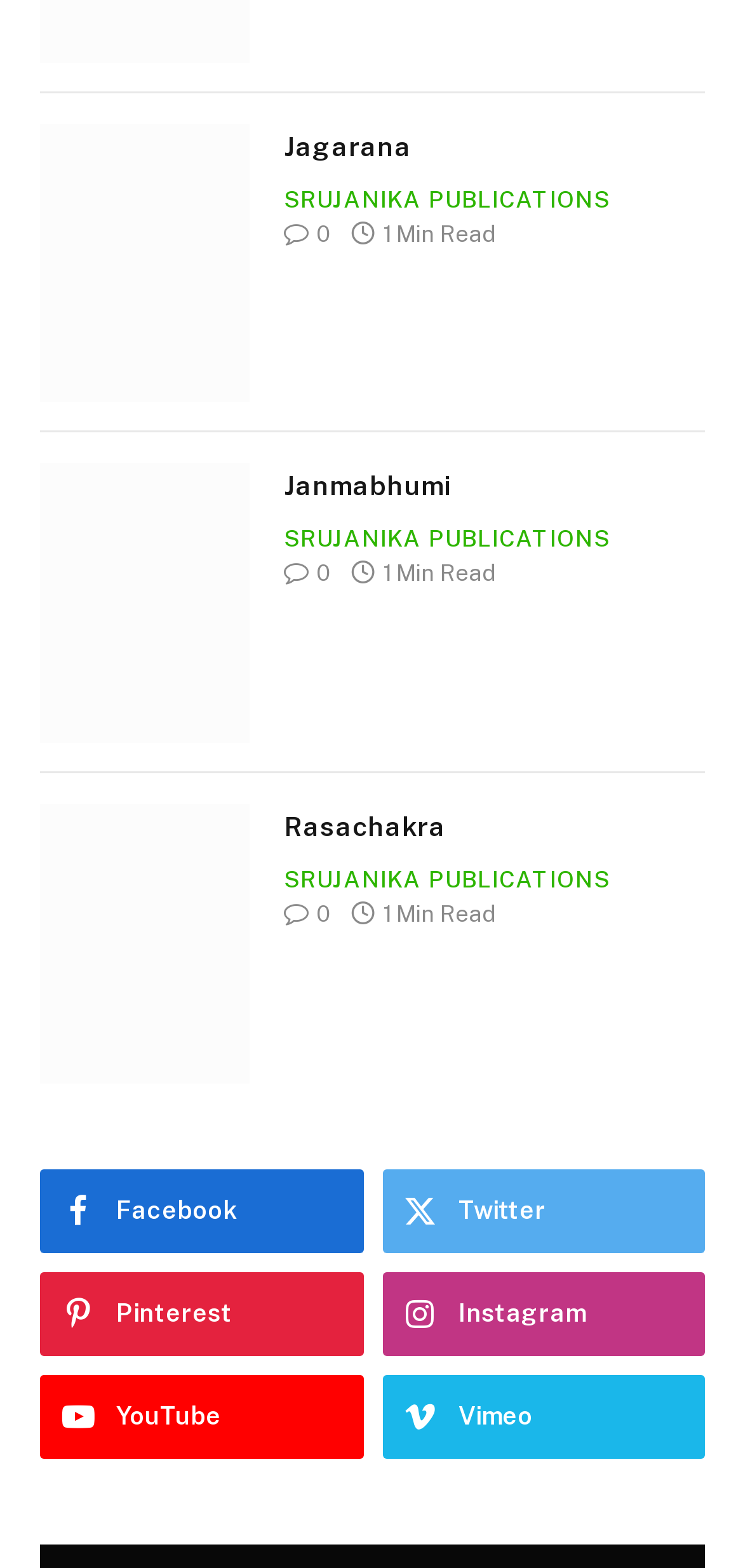What social media platforms are available for sharing?
Your answer should be a single word or phrase derived from the screenshot.

Facebook, Twitter, Pinterest, Instagram, YouTube, Vimeo